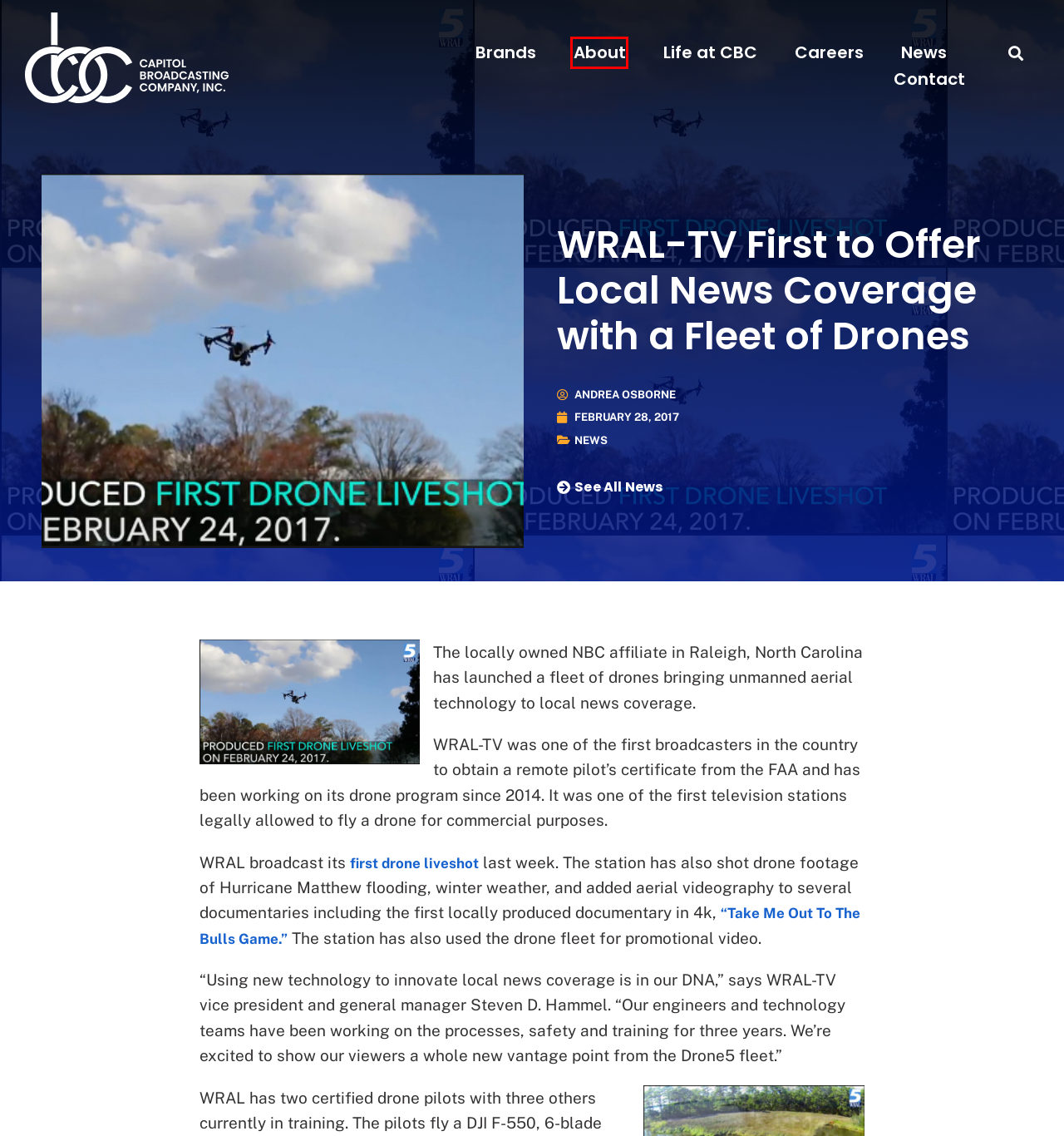Given a screenshot of a webpage with a red bounding box around a UI element, please identify the most appropriate webpage description that matches the new webpage after you click on the element. Here are the candidates:
A. Brands – Capitol Broadcasting Company
B. Contact – Capitol Broadcasting Company
C. Andrea Osborne – Capitol Broadcasting Company
D. Careers – Capitol Broadcasting Company
E. About – Capitol Broadcasting Company
F. Life at CBC – Capitol Broadcasting Company
G. February 28, 2017 – Capitol Broadcasting Company
H. News – Capitol Broadcasting Company

E